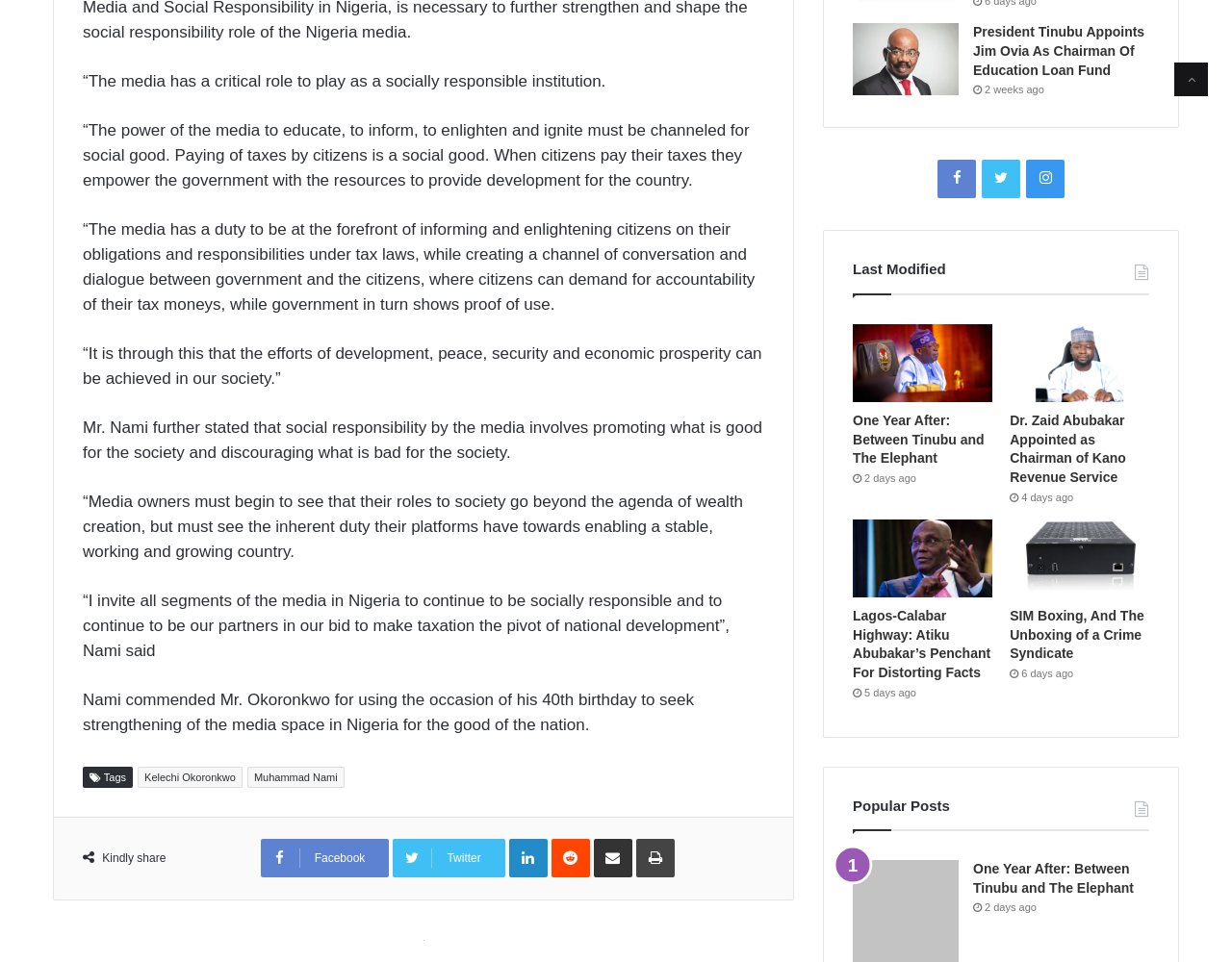Find the bounding box coordinates of the clickable region needed to perform the following instruction: "Get a free estimate". The coordinates should be provided as four float numbers between 0 and 1, i.e., [left, top, right, bottom].

None